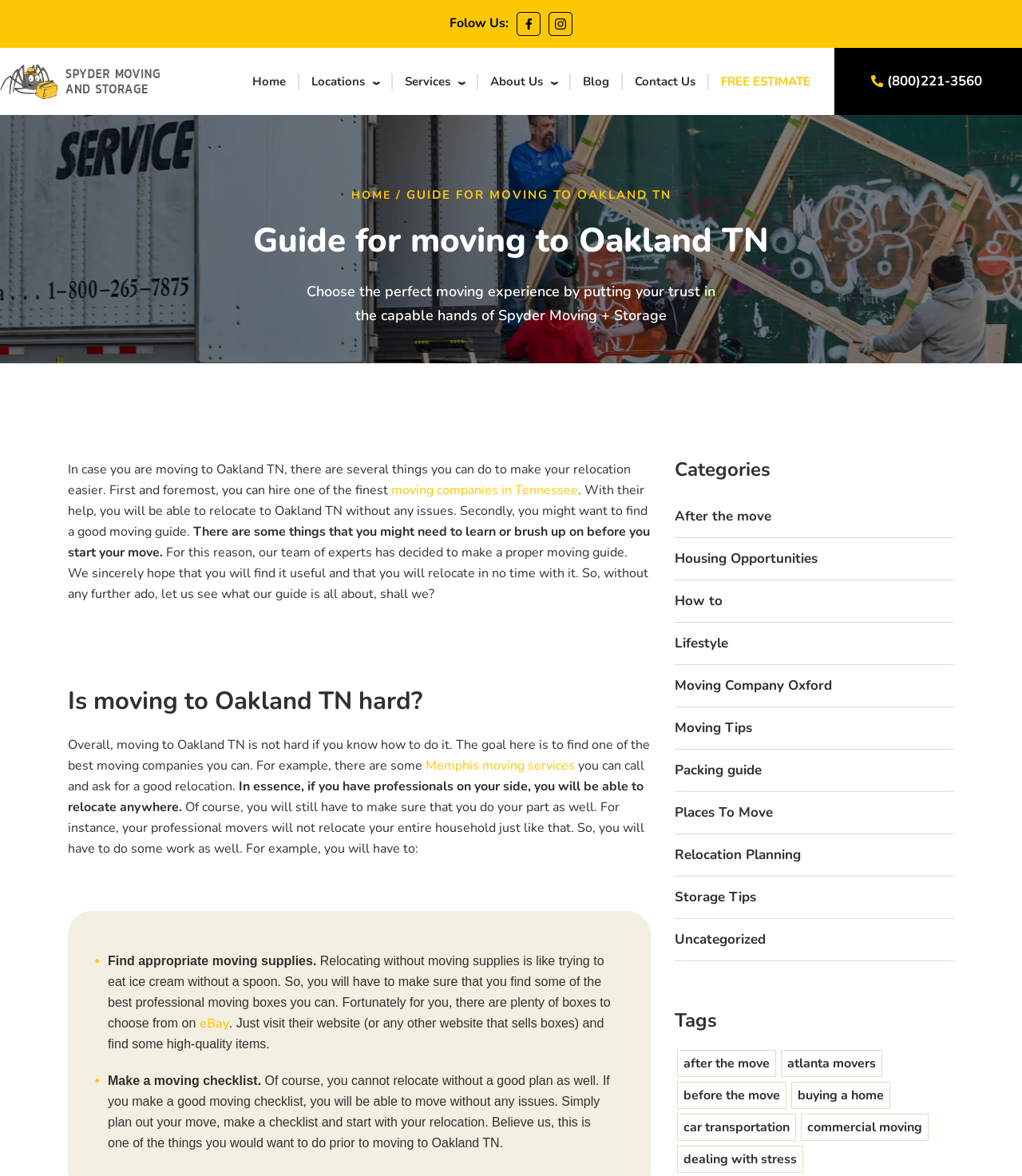Construct a thorough caption encompassing all aspects of the webpage.

This webpage is a guide for moving to Oakland, TN, provided by Spyder Moving and Storage. At the top of the page, there is a navigation menu with links to "Home", "Locations", "Services", "About Us", "Blog", "Contact Us", and "FREE ESTIMATE". Below the navigation menu, there is a section with social media links to Facebook and Instagram, as well as a link to Spyder Moving's website.

The main content of the page is divided into several sections. The first section introduces the guide and explains the importance of hiring a professional moving company. The second section, titled "Is moving to Oakland TN hard?", discusses the challenges of moving to Oakland and how to overcome them.

The page also features a list of categories, including "After the move", "Housing Opportunities", "How to", "Lifestyle", and "Moving Tips", among others. Each category has a link to a related webpage.

Additionally, there is a section with tags, including "after the move", "Atlanta movers", "Before the move", and "buying a home", among others. Each tag has a link to a related webpage and displays the number of items associated with it.

Throughout the page, there are several paragraphs of text providing tips and advice for moving to Oakland, TN. The text is accompanied by links to external websites, such as eBay, and internal links to other pages on the Spyder Moving and Storage website.